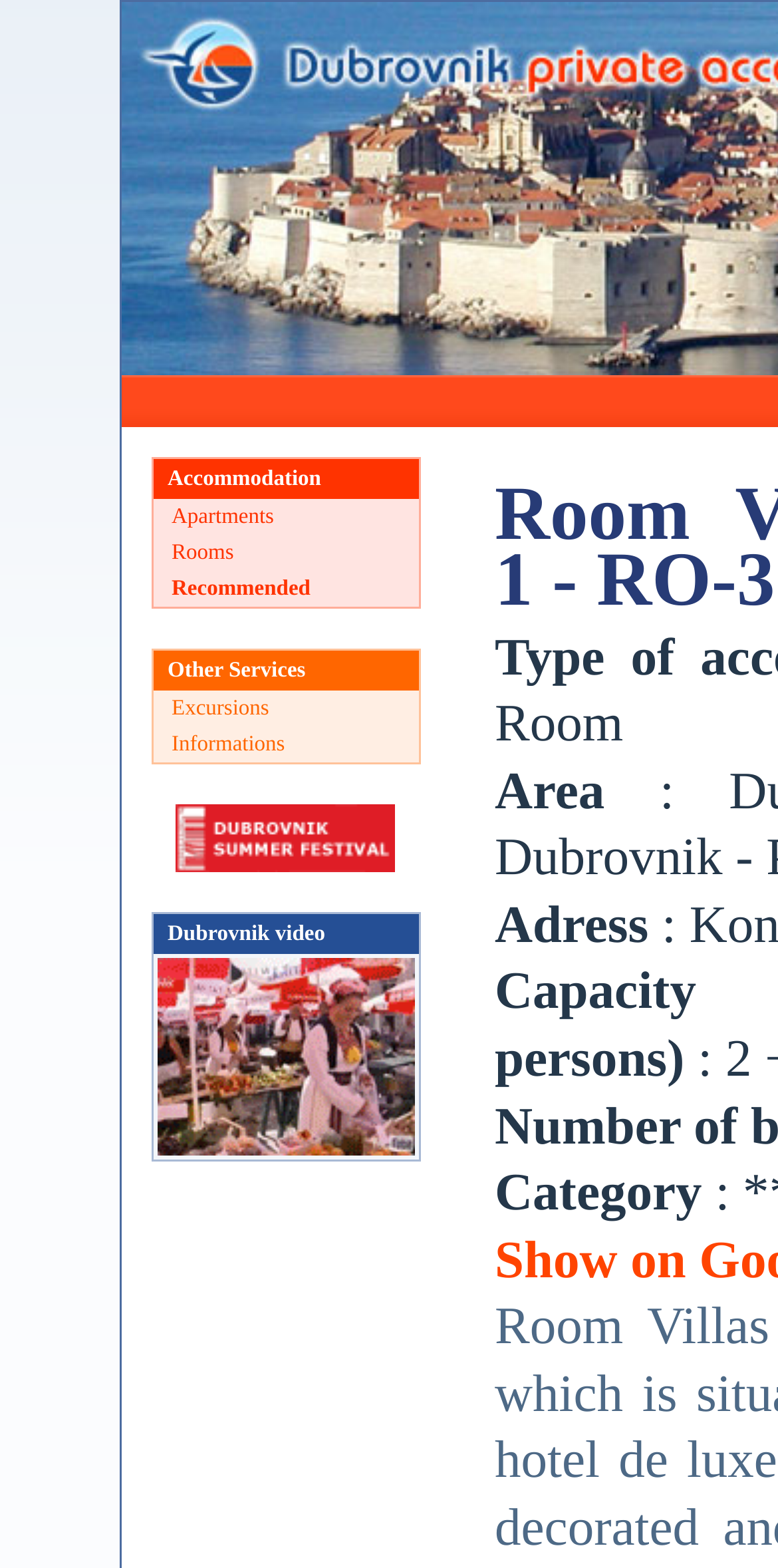Based on the image, provide a detailed and complete answer to the question: 
What is the category of the accommodation?

Although there is a 'Category' label, its value is not specified on this webpage. It might be available on a different page or after clicking on a specific accommodation.